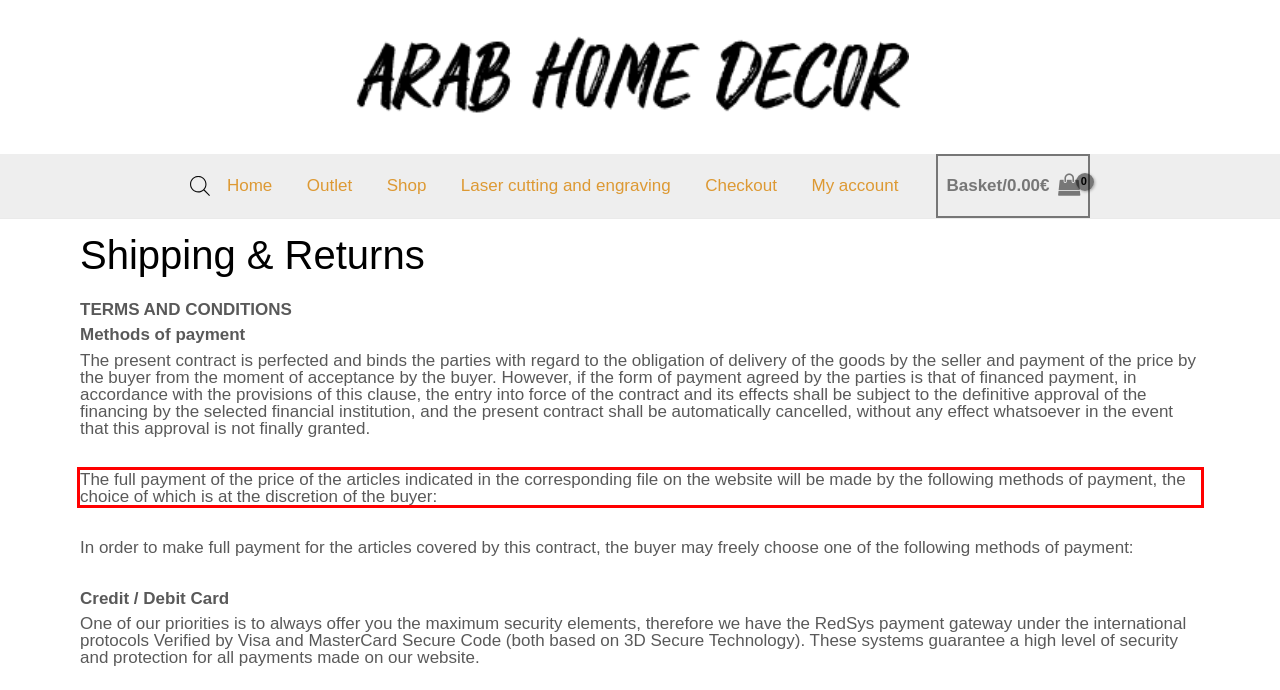Please examine the webpage screenshot containing a red bounding box and use OCR to recognize and output the text inside the red bounding box.

The full payment of the price of the articles indicated in the corresponding file on the website will be made by the following methods of payment, the choice of which is at the discretion of the buyer: